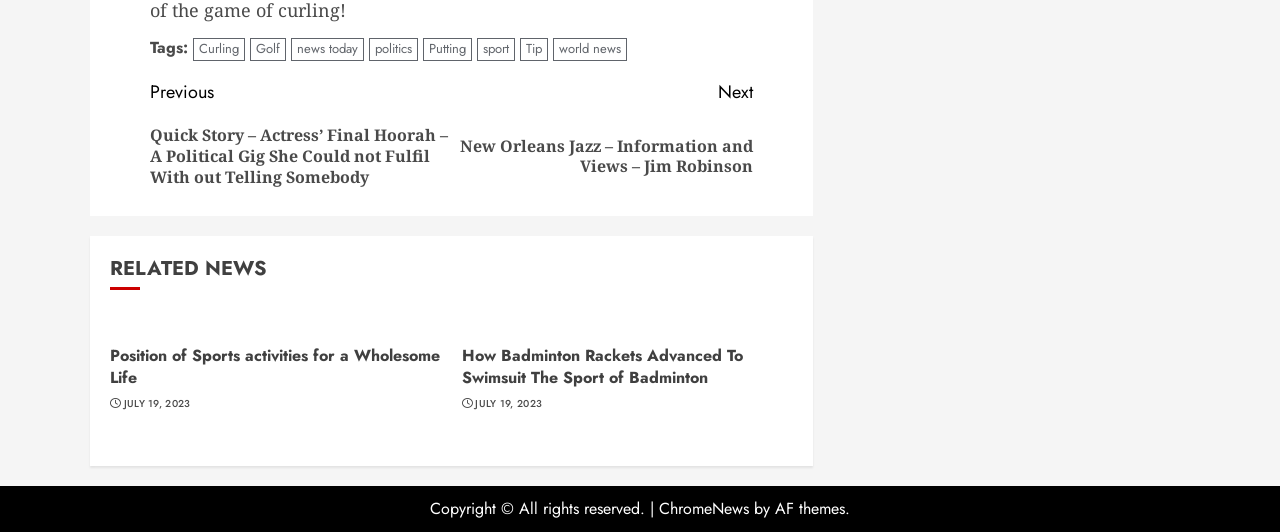Highlight the bounding box coordinates of the element that should be clicked to carry out the following instruction: "contact us". The coordinates must be given as four float numbers ranging from 0 to 1, i.e., [left, top, right, bottom].

None